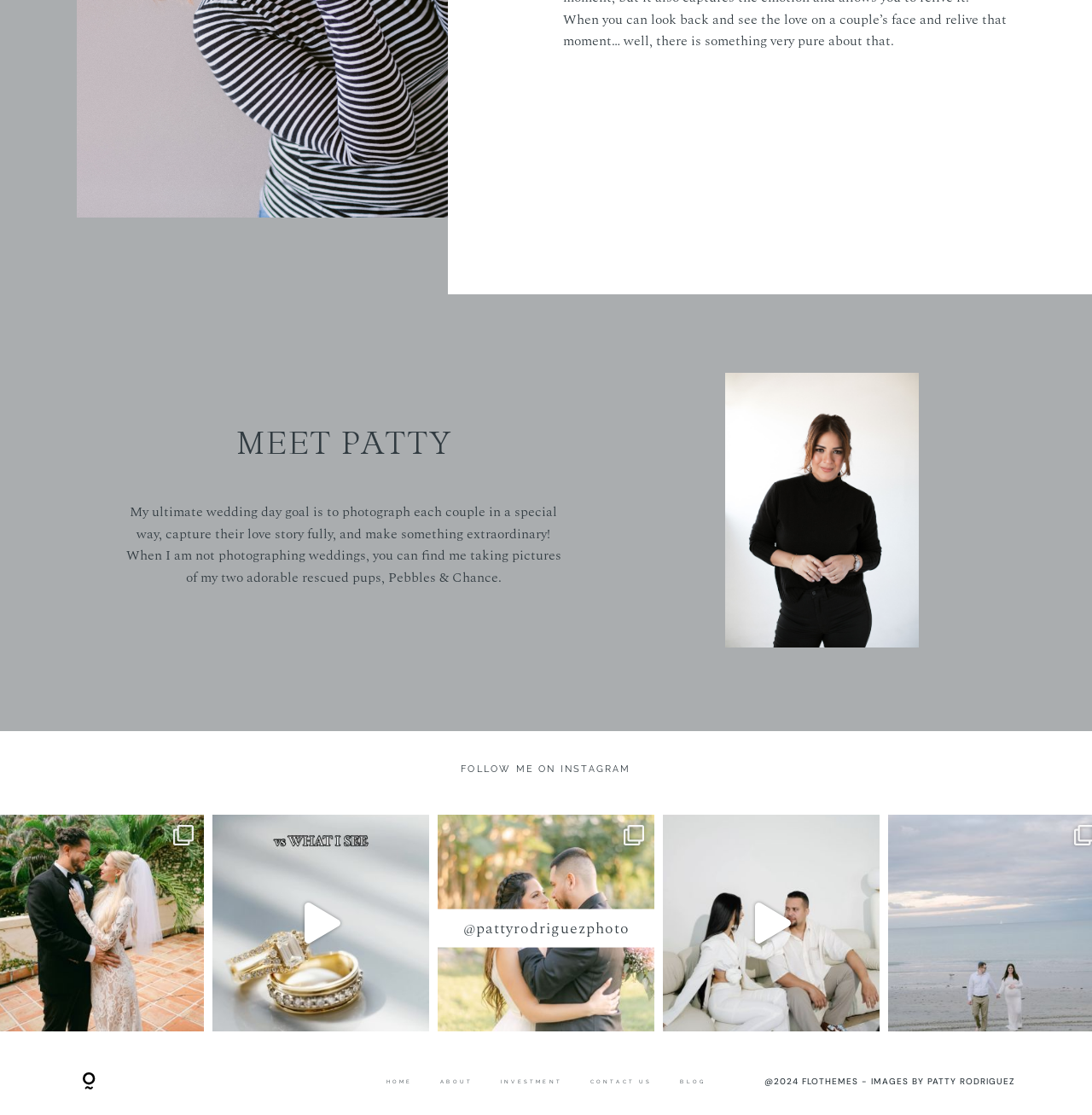Ascertain the bounding box coordinates for the UI element detailed here: "@pattyrodriguezphoto". The coordinates should be provided as [left, top, right, bottom] with each value being a float between 0 and 1.

[0.398, 0.815, 0.602, 0.85]